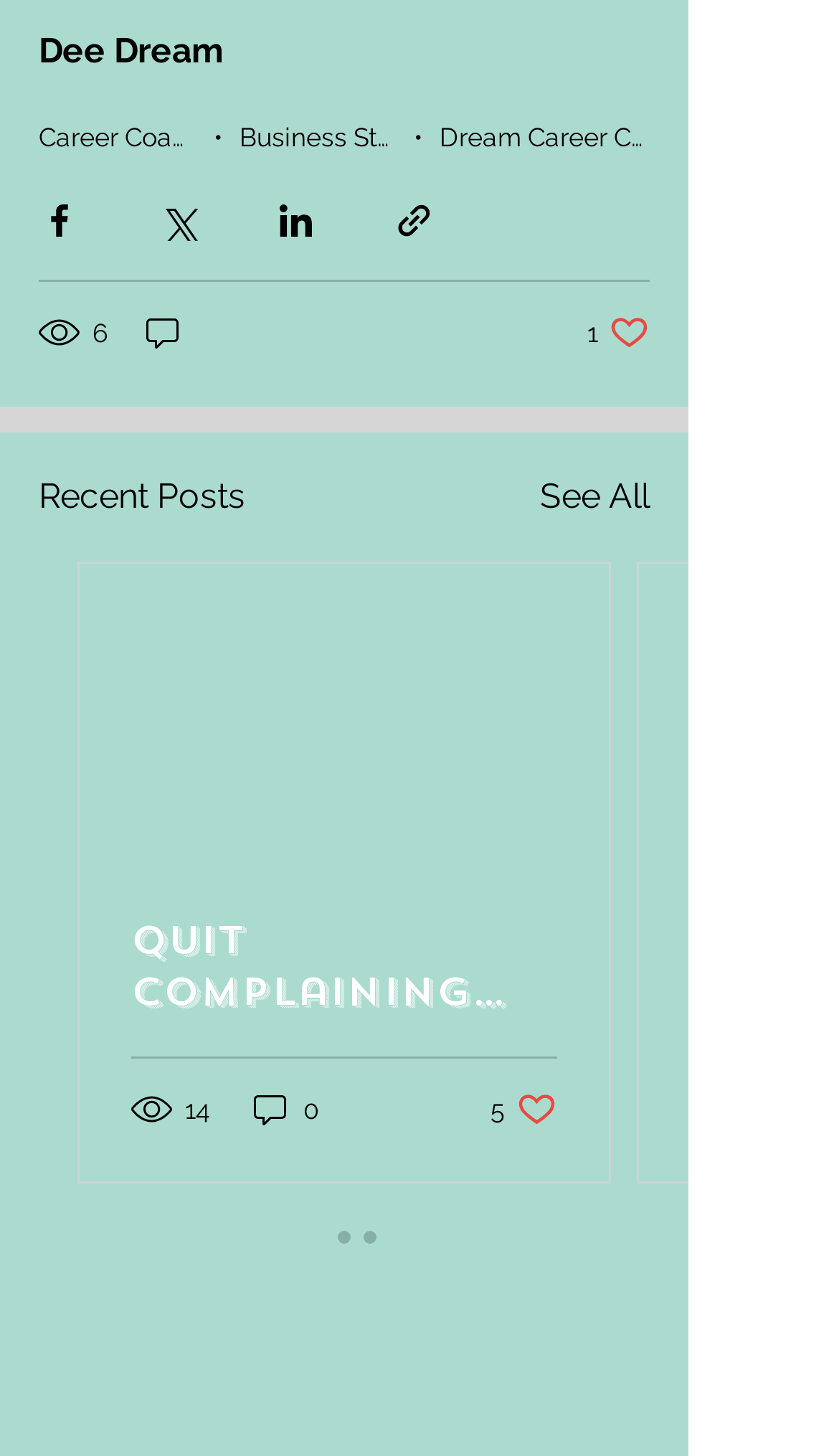Utilize the details in the image to give a detailed response to the question: How many social media sharing options are available?

I counted the number of social media sharing buttons, which are 'Share via Facebook', 'Share via Twitter', 'Share via LinkedIn', and 'Share via link'. Therefore, there are 4 social media sharing options available.